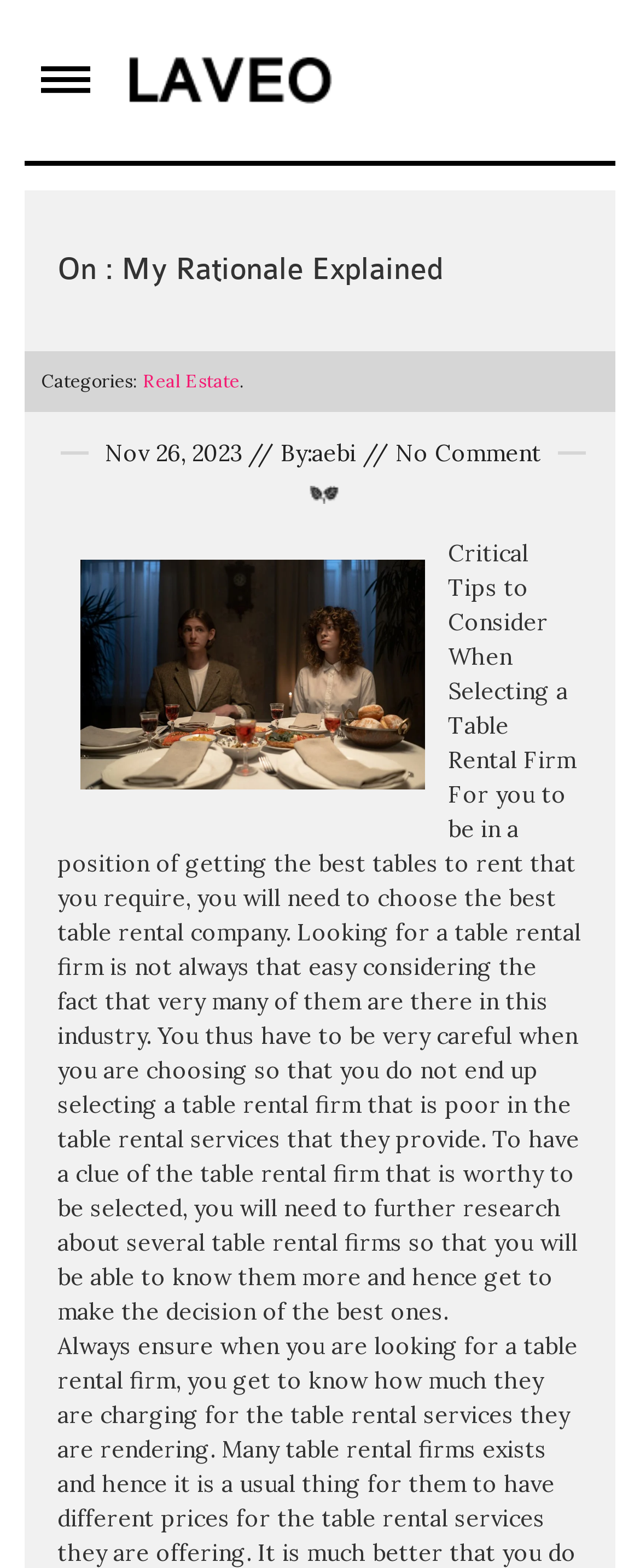Identify and provide the text content of the webpage's primary headline.

On : My Rationale Explained